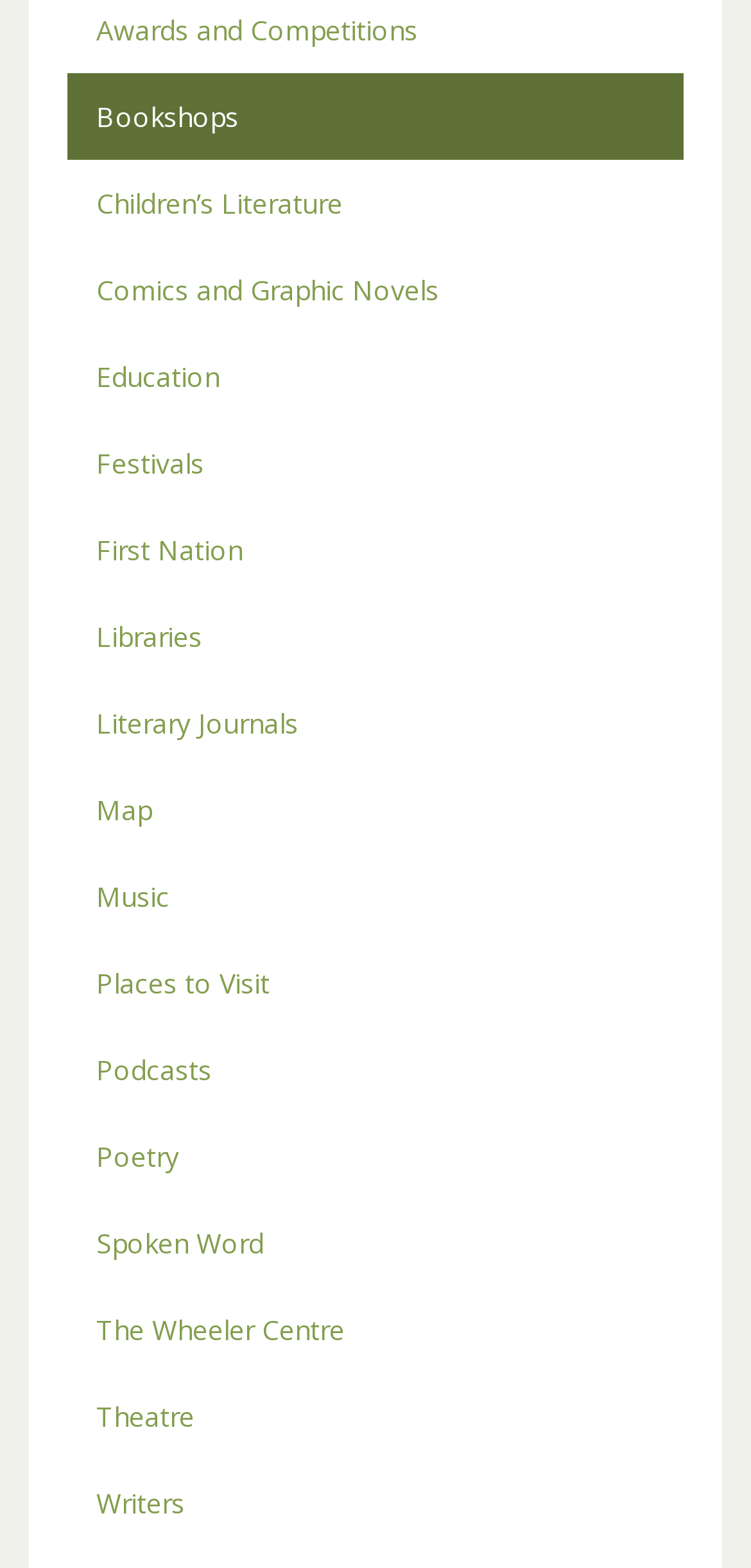How many categories are listed?
Can you offer a detailed and complete answer to this question?

I counted the number of links listed on the webpage, and there are 18 categories listed, including Bookshops, Children's Literature, Comics and Graphic Novels, and so on.